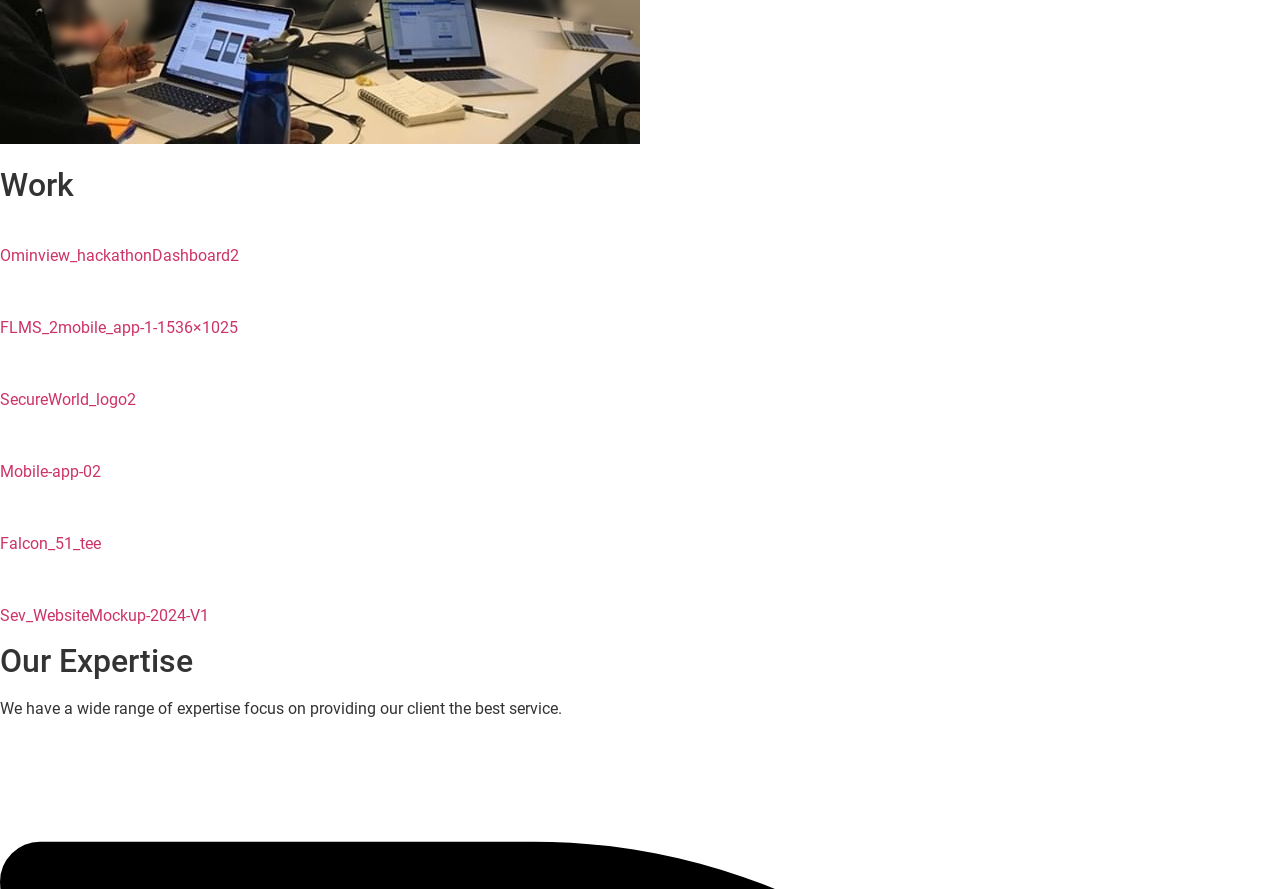Find the bounding box coordinates corresponding to the UI element with the description: "Ominview_hackathonDashboard2". The coordinates should be formatted as [left, top, right, bottom], with values as floats between 0 and 1.

[0.0, 0.25, 0.187, 0.298]